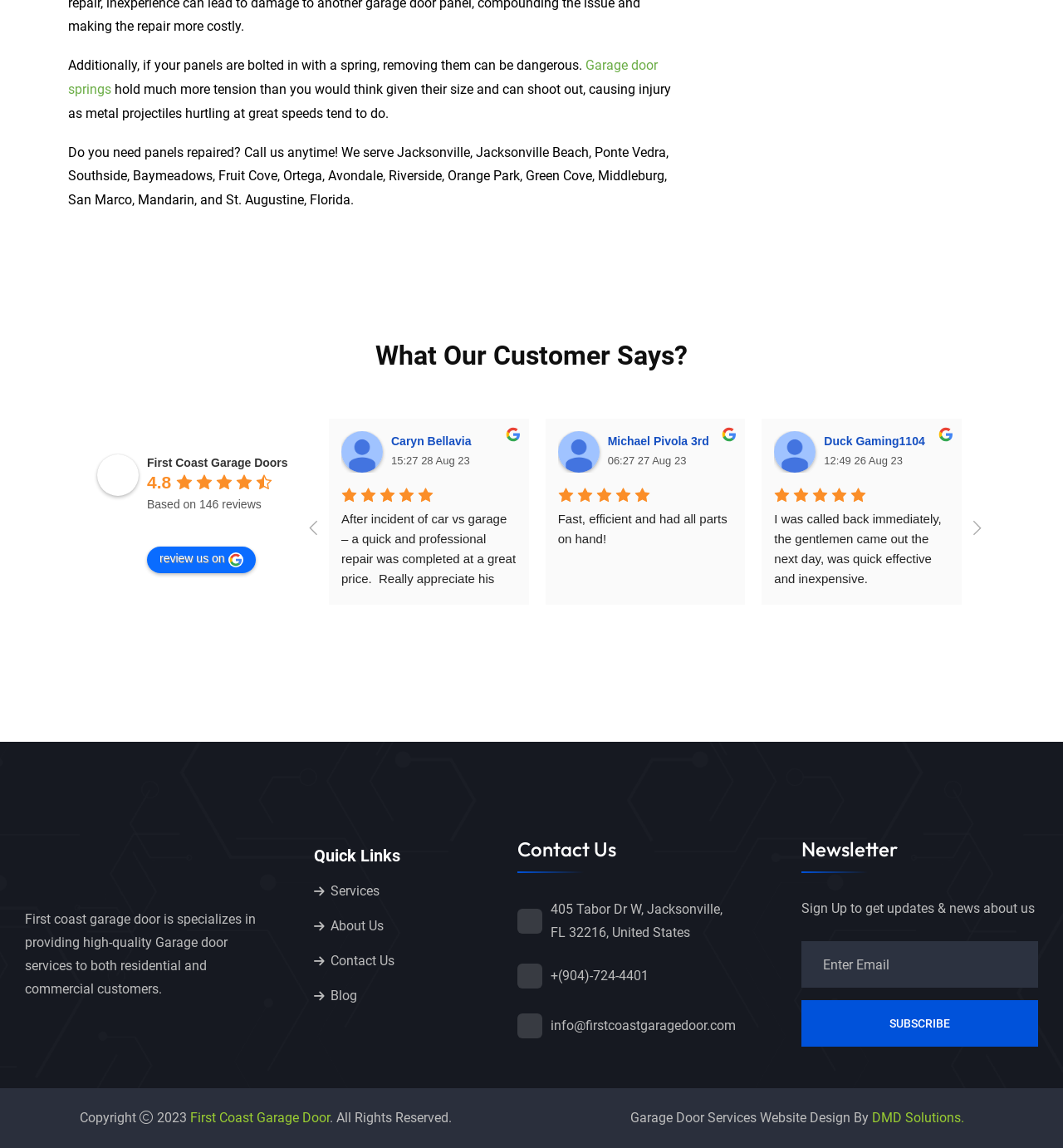What is the address of the company?
Look at the image and answer with only one word or phrase.

405 Tabor Dr W, Jacksonville, FL 32216, United States